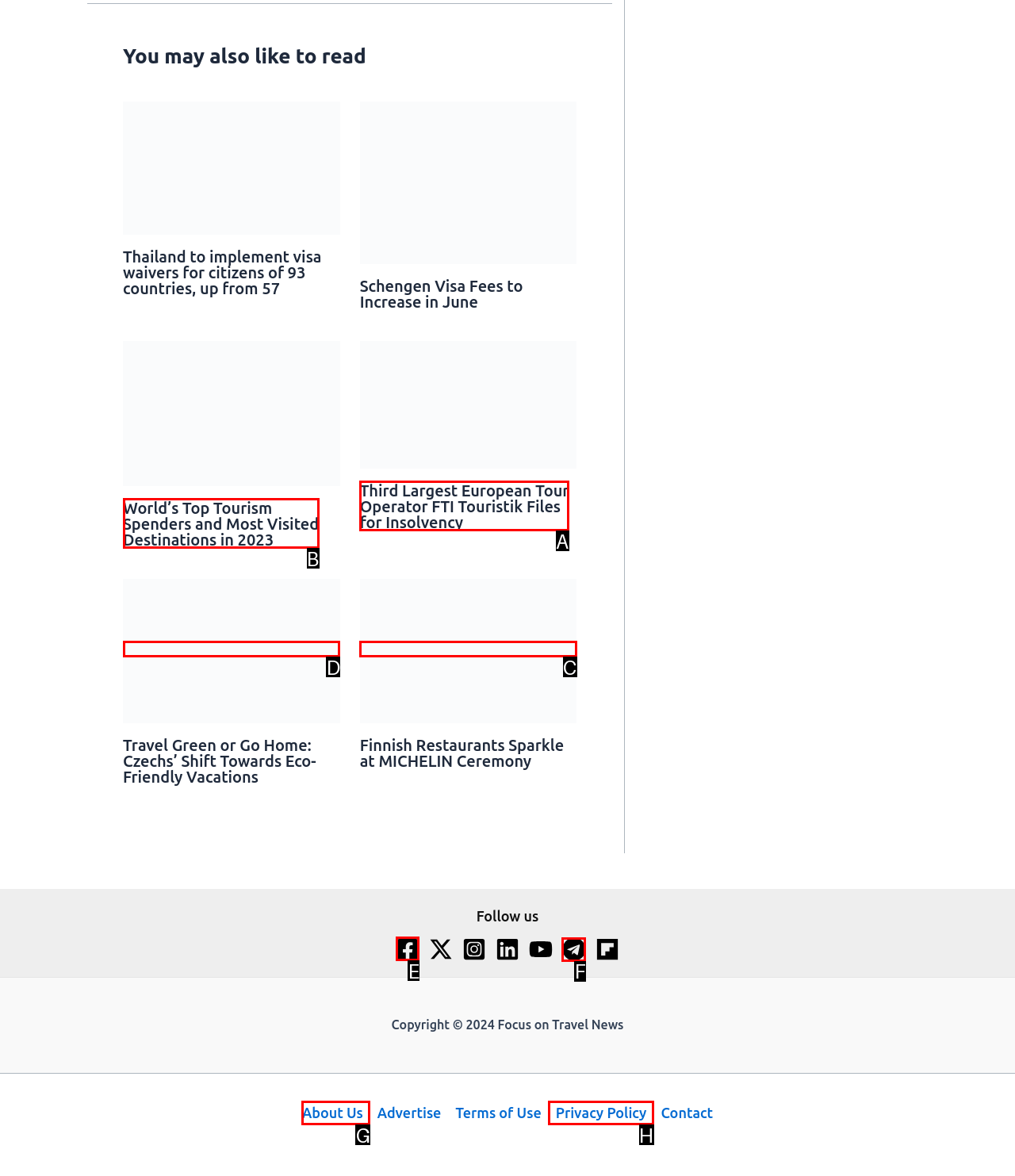Select the correct UI element to complete the task: Check Facebook
Please provide the letter of the chosen option.

E